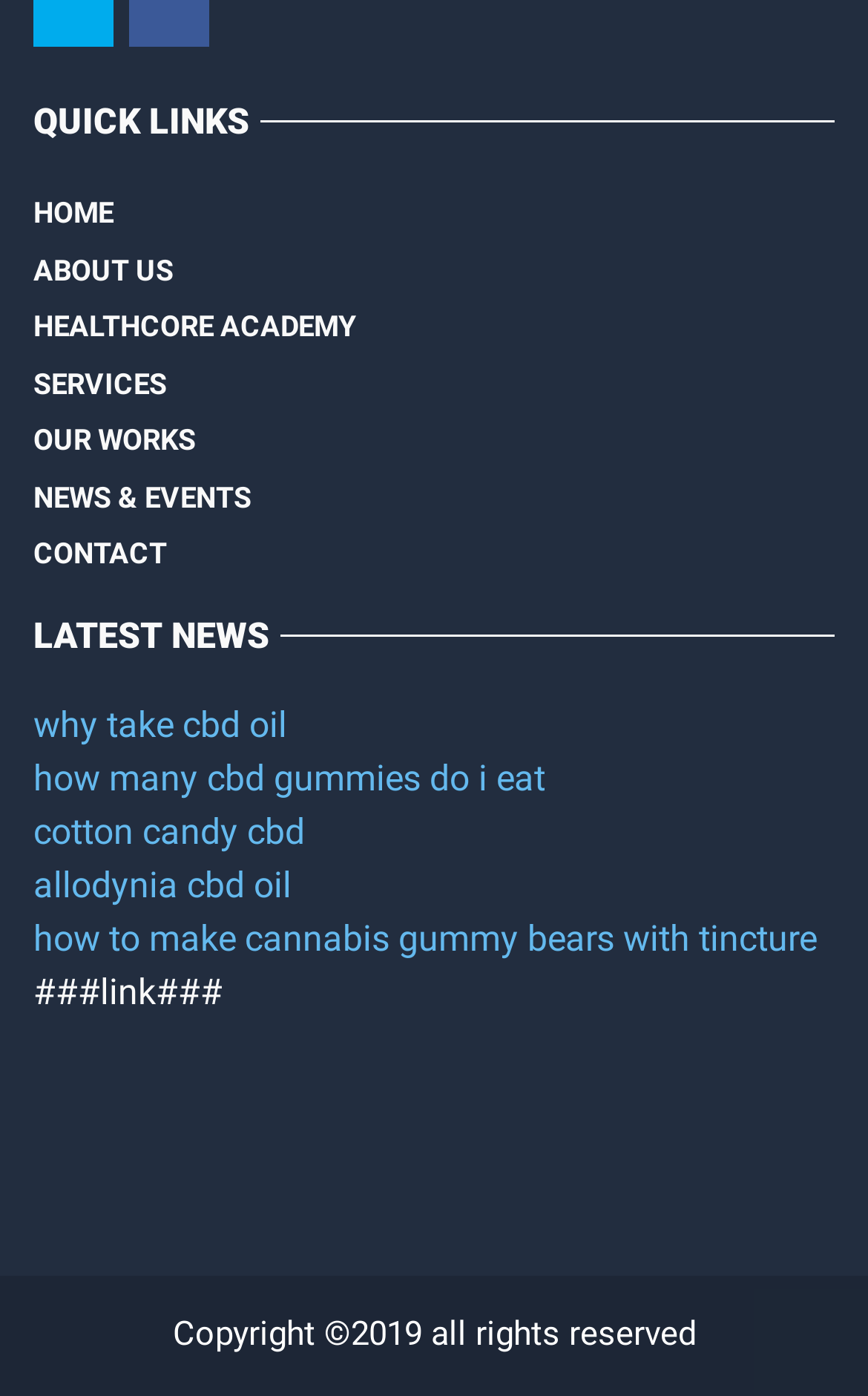Please identify the bounding box coordinates of where to click in order to follow the instruction: "view the image".

None